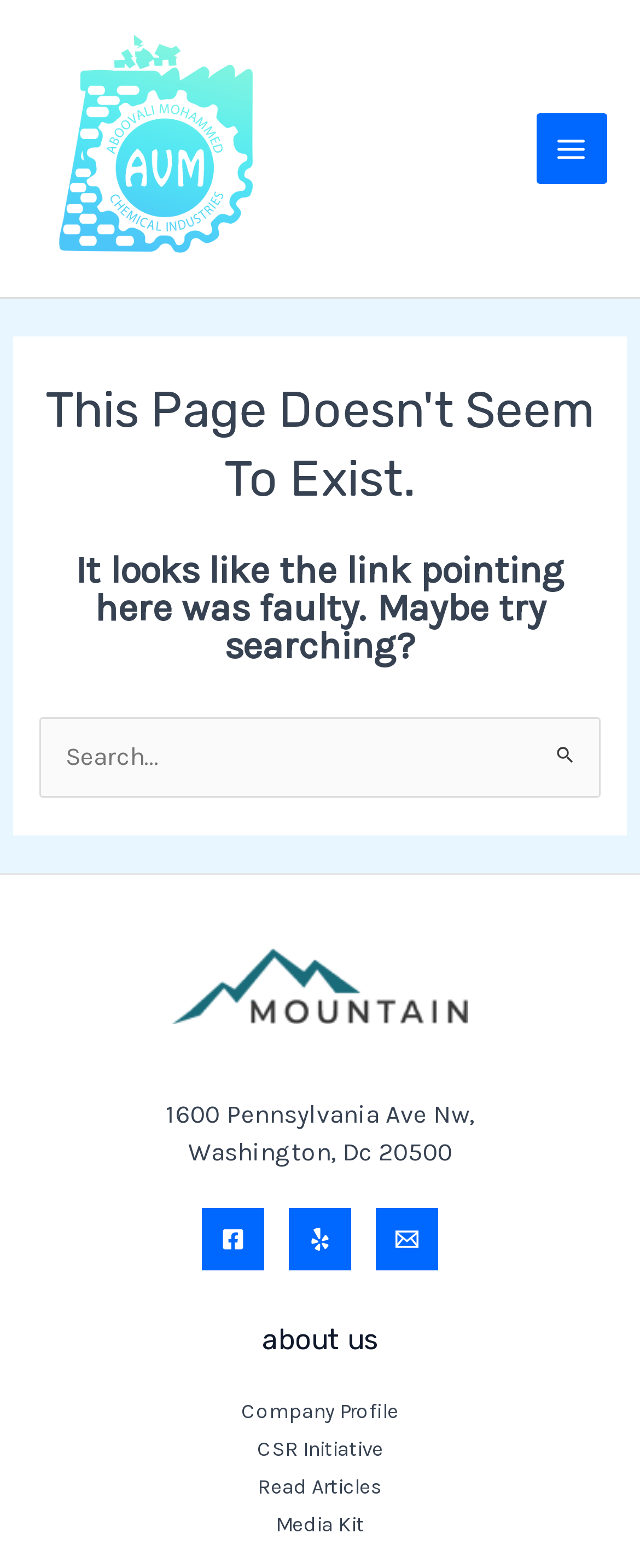What is the address of the company?
Respond to the question with a well-detailed and thorough answer.

The address of the company can be found in the footer section of the webpage, where it is written as '1600 Pennsylvania Ave Nw, Washington, Dc 20500'.